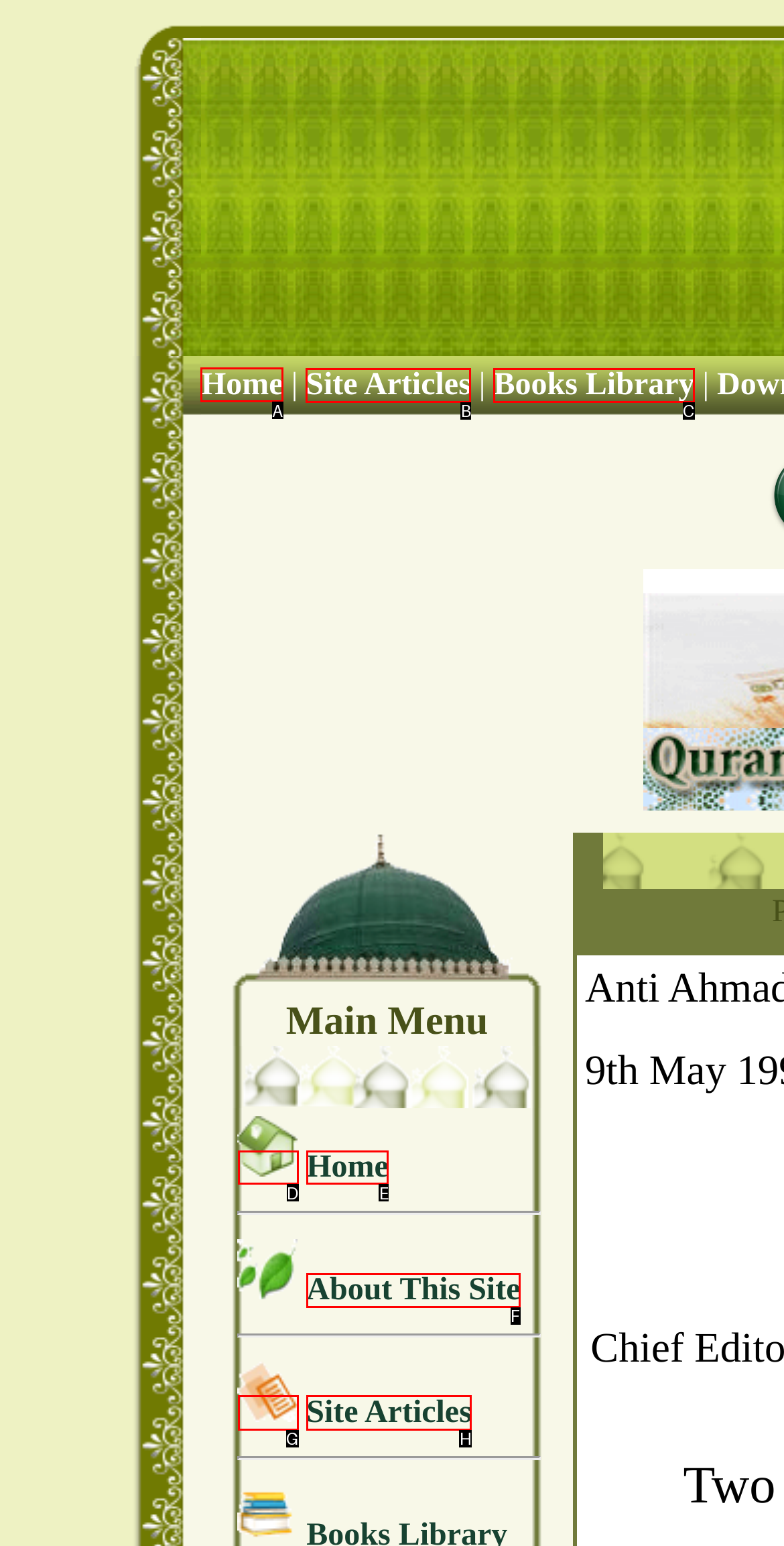Identify the correct lettered option to click in order to perform this task: Click the Home link. Respond with the letter.

A